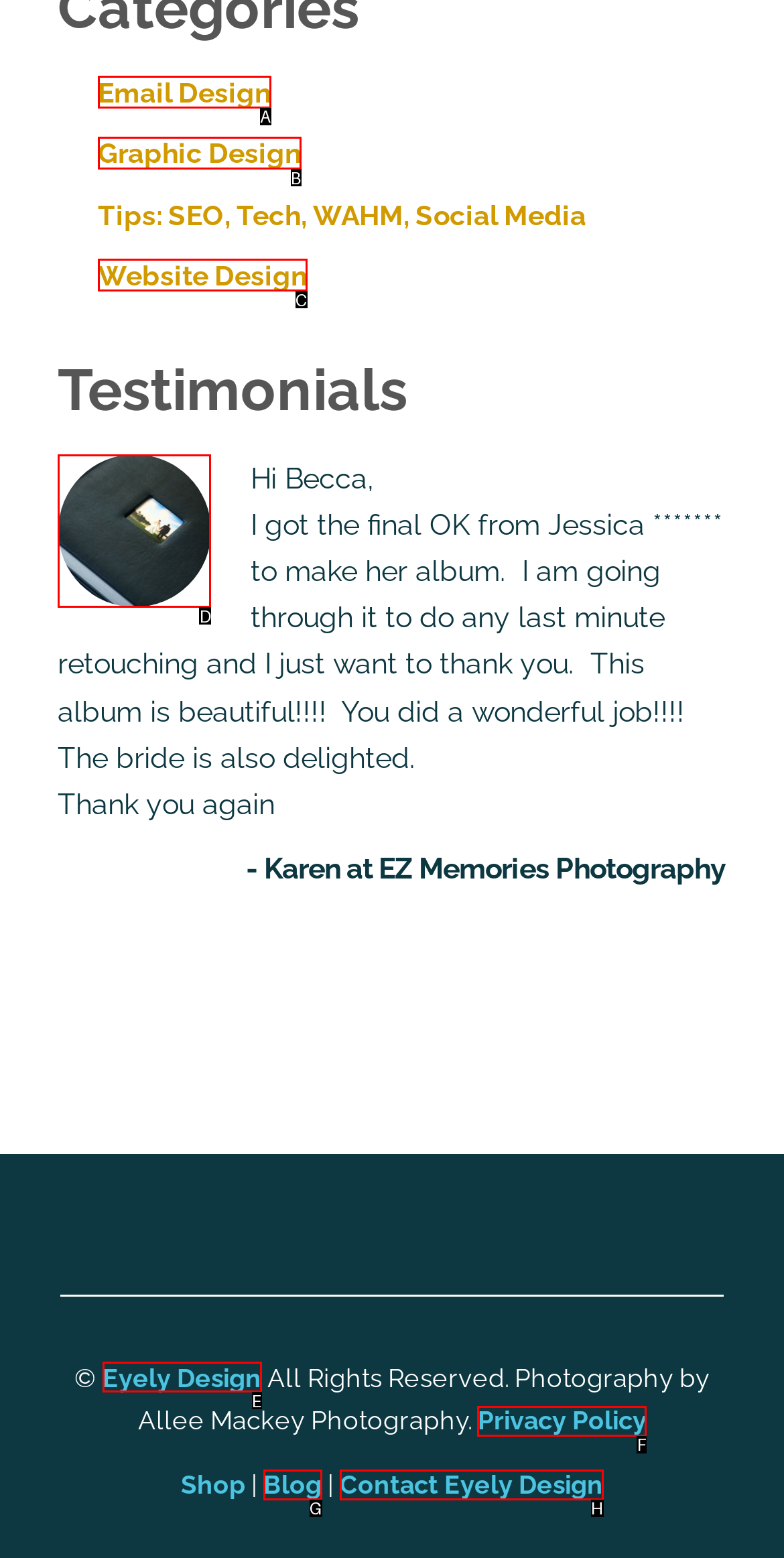Identify the correct HTML element to click for the task: Read testimonials from Karen at EZ Memories Photography. Provide the letter of your choice.

D